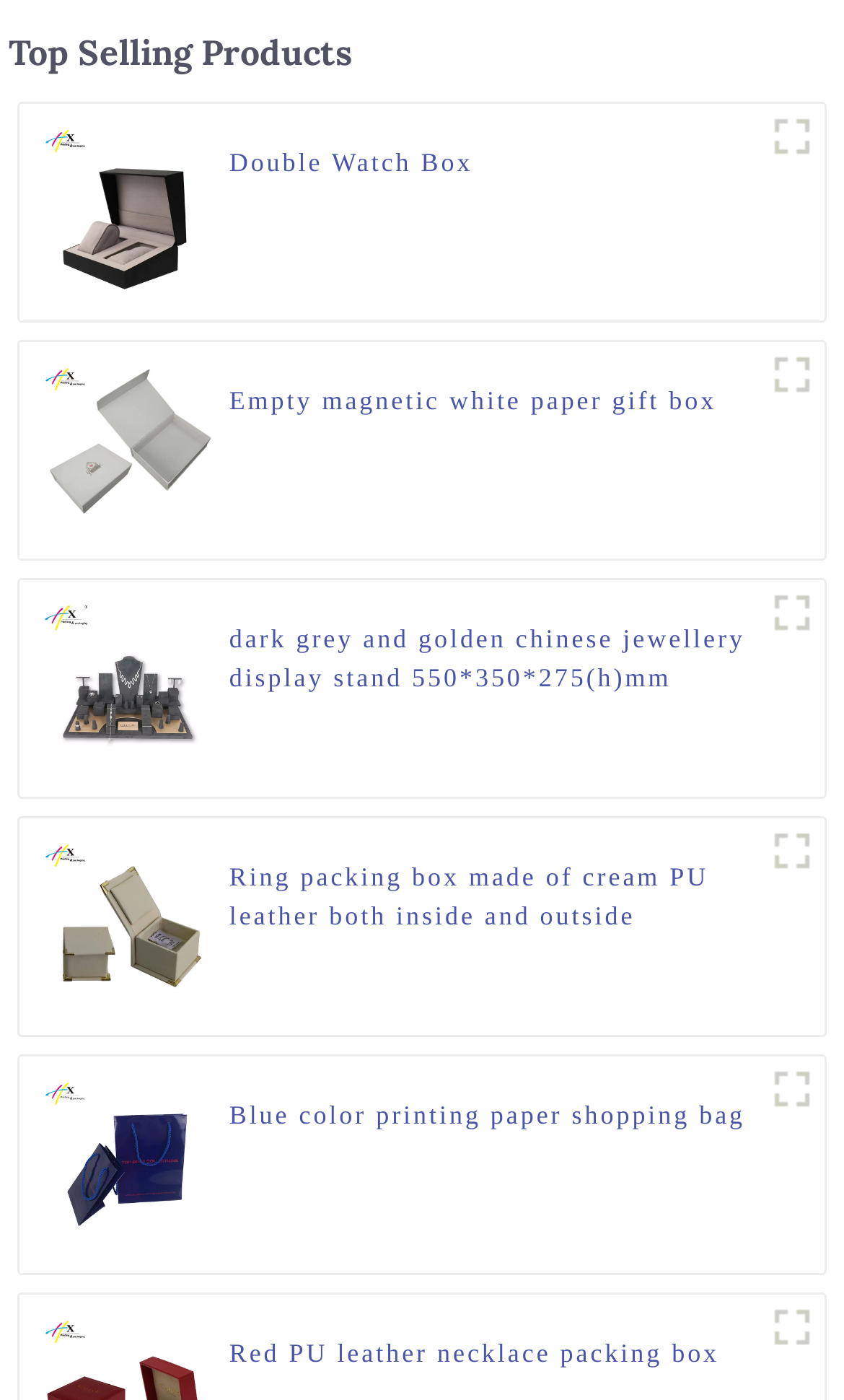What is the size of the chinese jewellery display stand?
Based on the image, answer the question with as much detail as possible.

The third figure on the page has a heading in its figcaption that reads 'dark grey and golden chinese jewellery display stand 550*350*275(h)mm', indicating that the size of the chinese jewellery display stand is 550*350*275(h)mm.